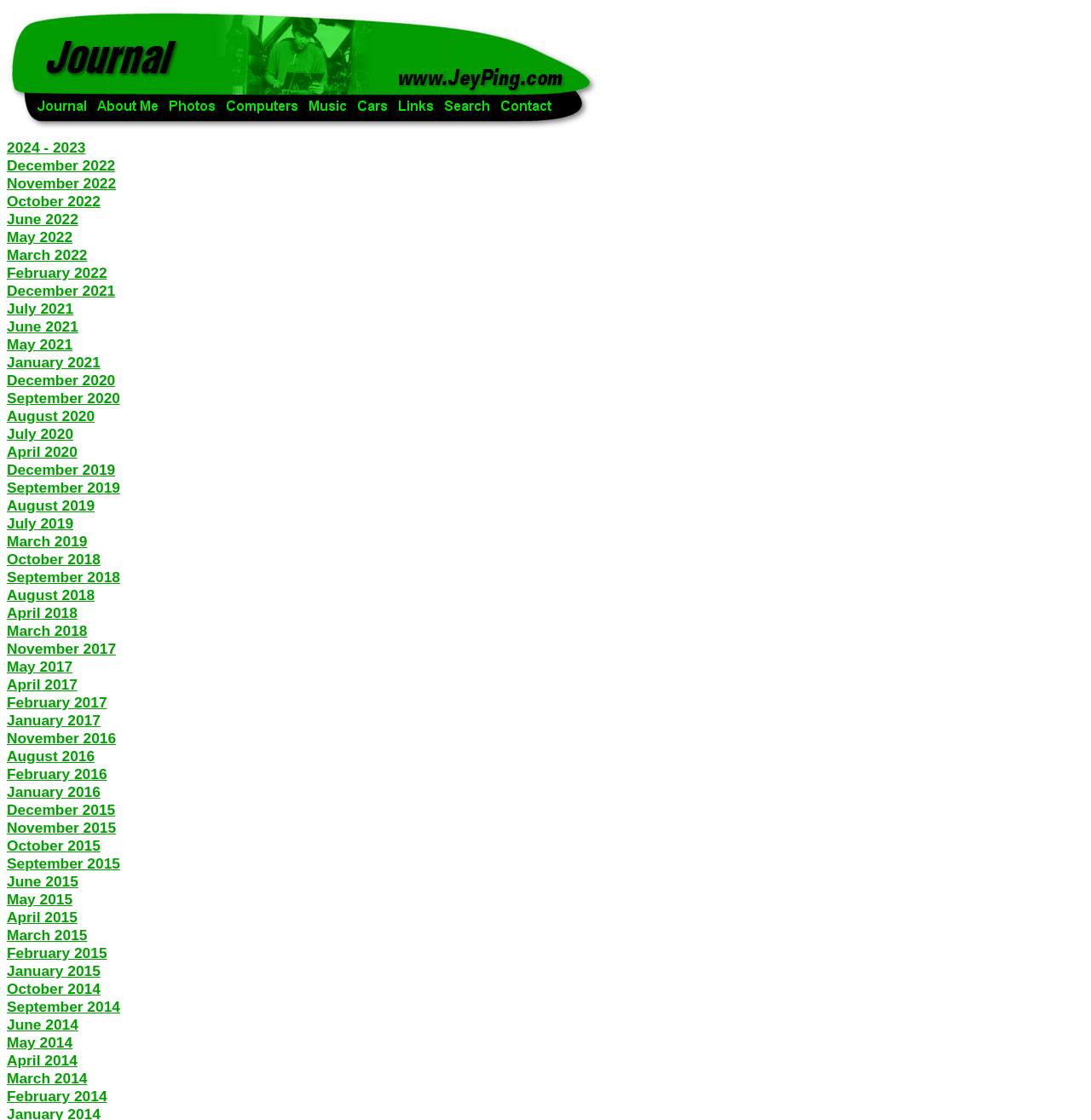What is the purpose of the 'Search' link?
Based on the image, provide a one-word or brief-phrase response.

To search the website